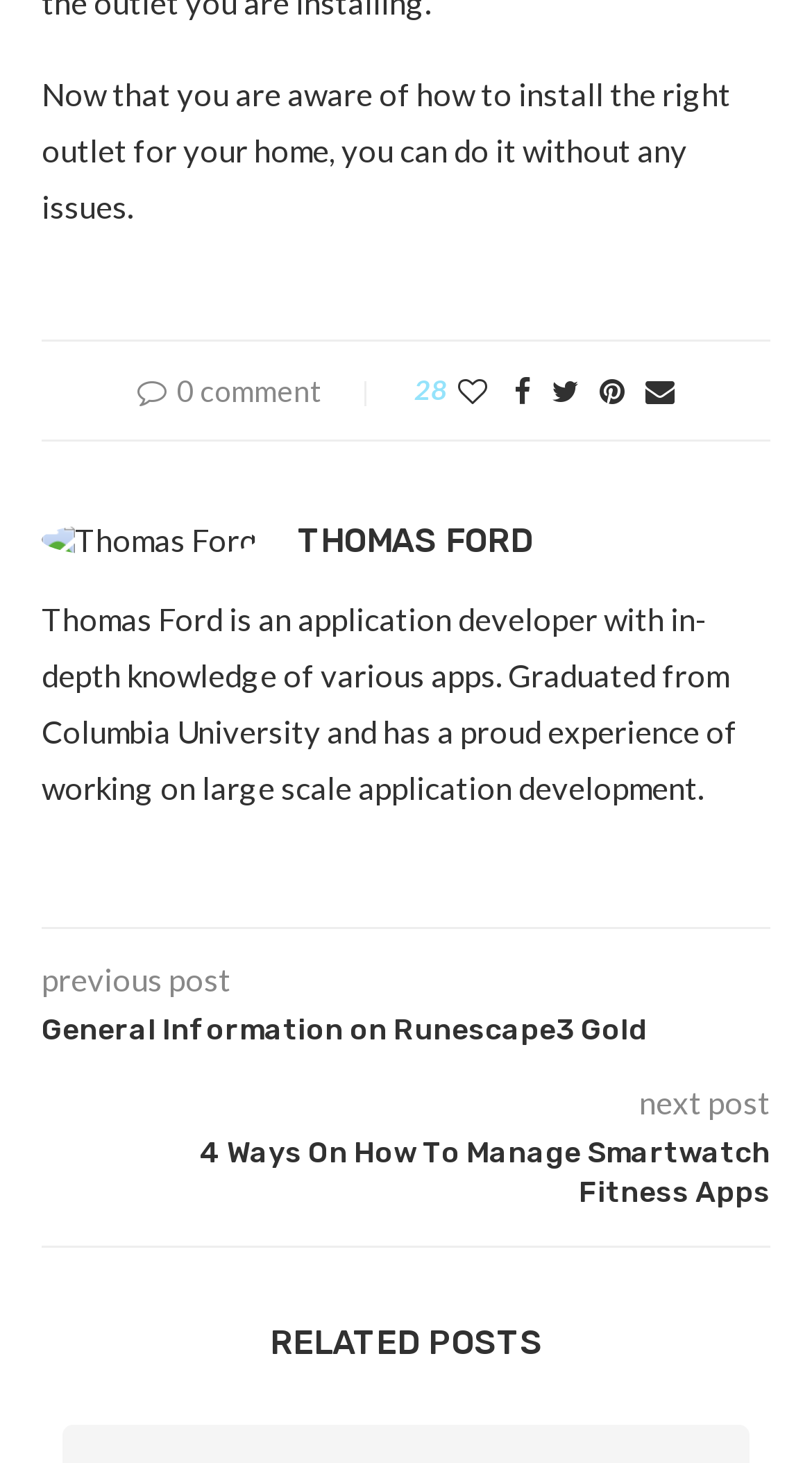Find the bounding box coordinates of the element's region that should be clicked in order to follow the given instruction: "Share the article on Facebook". The coordinates should consist of four float numbers between 0 and 1, i.e., [left, top, right, bottom].

None